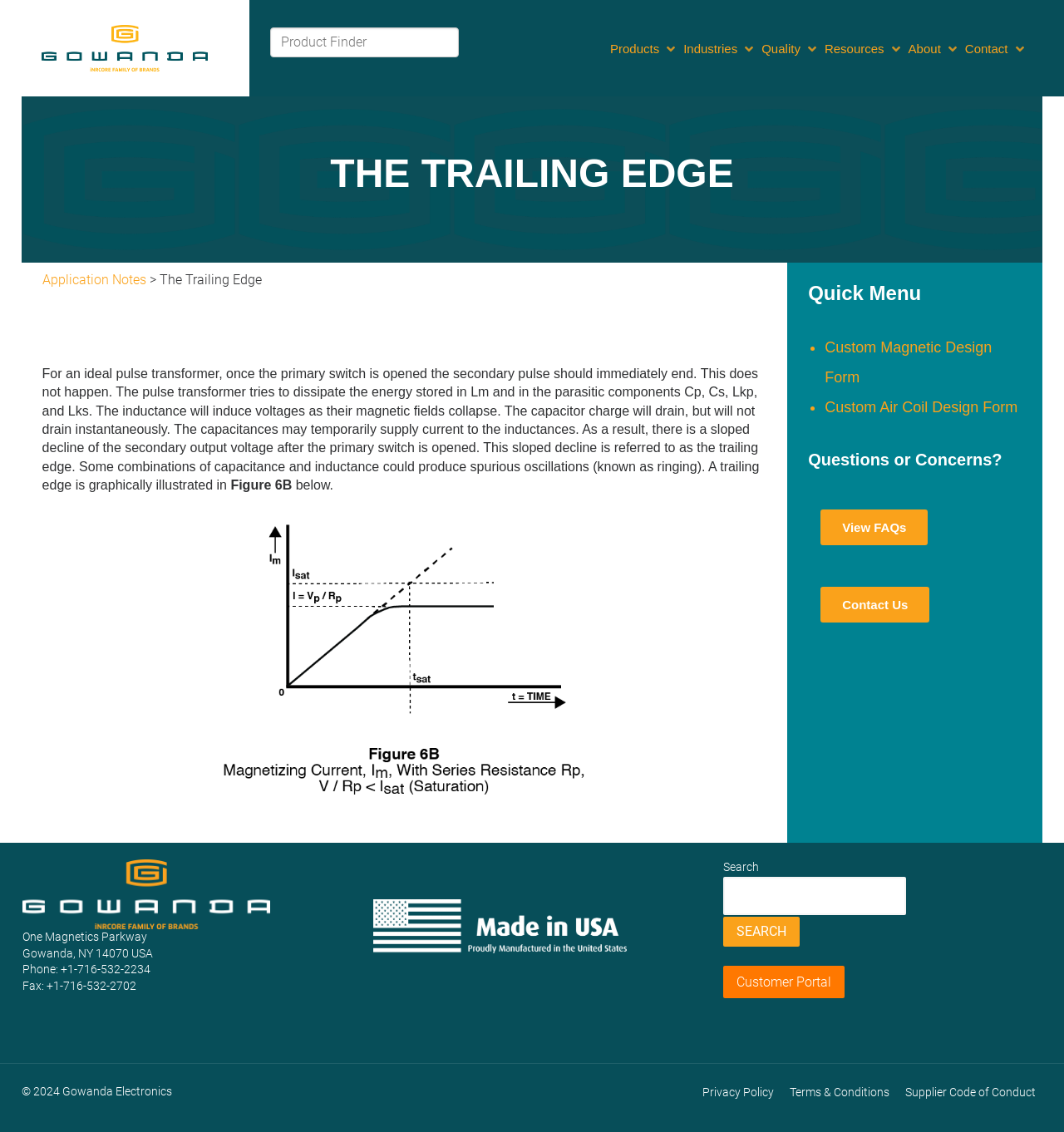Locate the bounding box coordinates of the clickable area needed to fulfill the instruction: "Click on the 'Gowanda' link".

[0.039, 0.035, 0.195, 0.049]